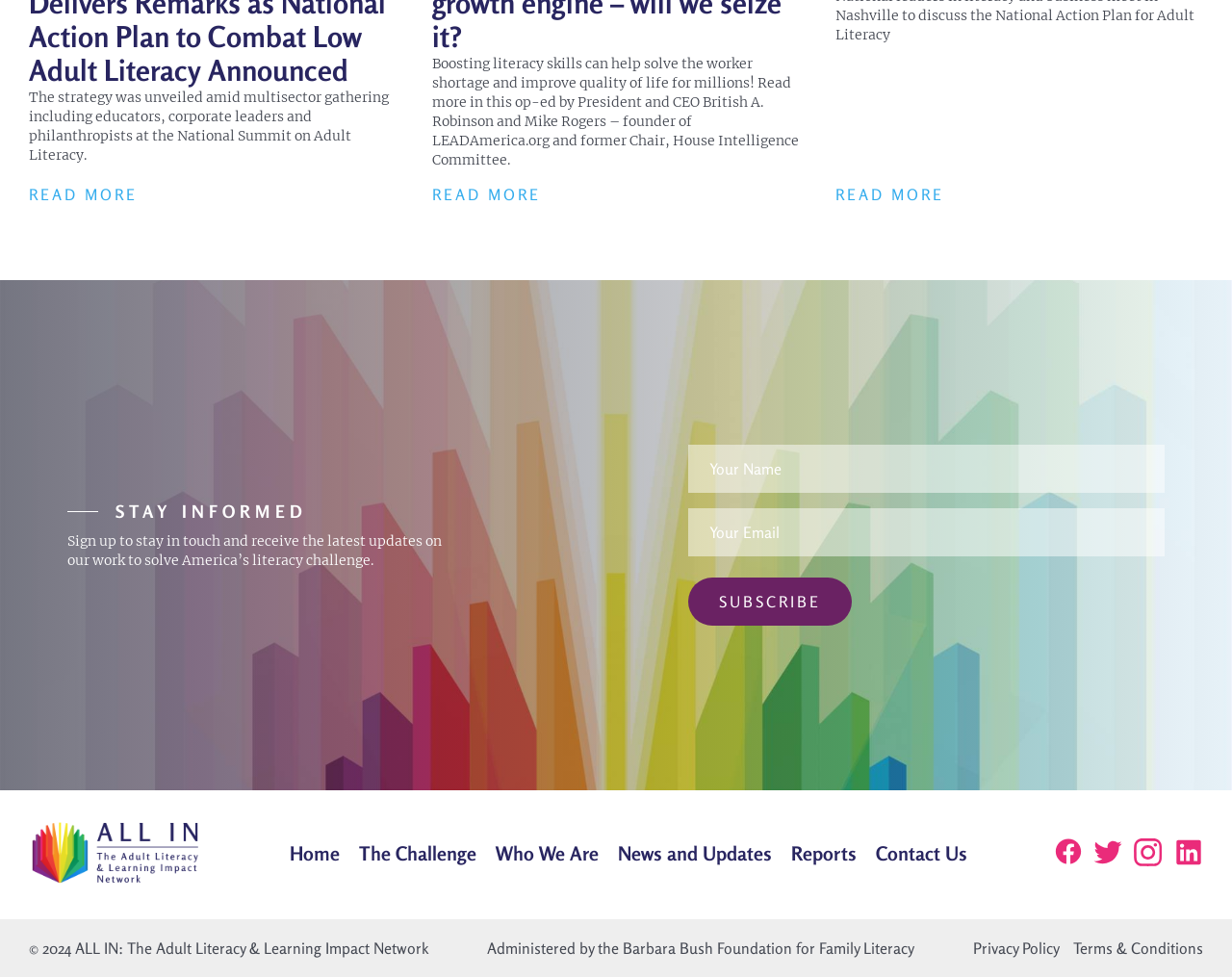Use one word or a short phrase to answer the question provided: 
What is the topic of the National Summit mentioned?

Adult Literacy